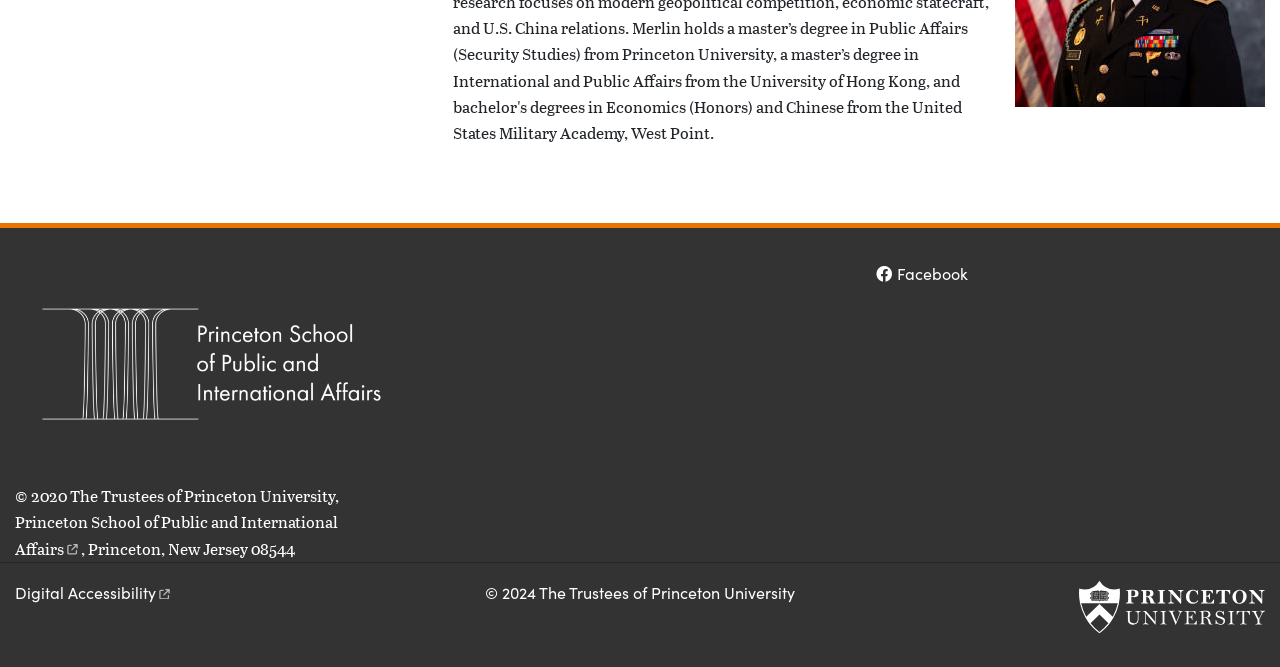Provide the bounding box coordinates, formatted as (top-left x, top-left y, bottom-right x, bottom-right y), with all values being floating point numbers between 0 and 1. Identify the bounding box of the UI element that matches the description: Facebook (Link is external)

[0.683, 0.393, 0.756, 0.426]